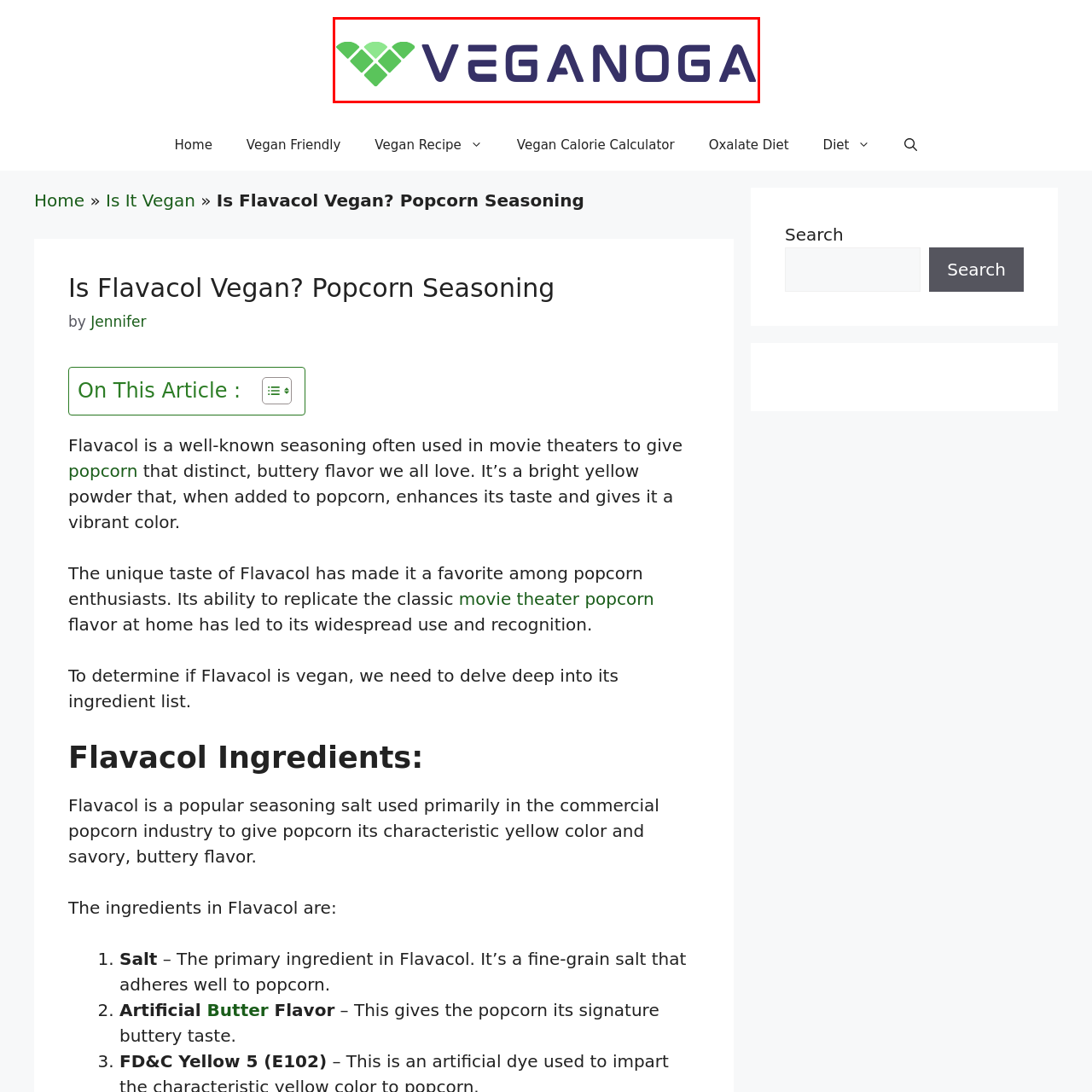Generate a detailed caption for the picture that is marked by the red rectangle.

The image features the logo of "Veganoga," a brand dedicated to providing vegan-friendly products and information. The logo is characterized by a vibrant green color scheme interspersed with a stylized heart-shaped design composed of green leaf-like shapes, symbolizing a commitment to plant-based living. Below this iconic emblem, the word "Veganoga" is written in a bold, modern sans-serif font, emphasizing the brand's focus on veganism while ensuring legibility and a clean aesthetic. This logo reflects the values of sustainability and health associated with vegan products, inviting users to explore a world of vegan options.